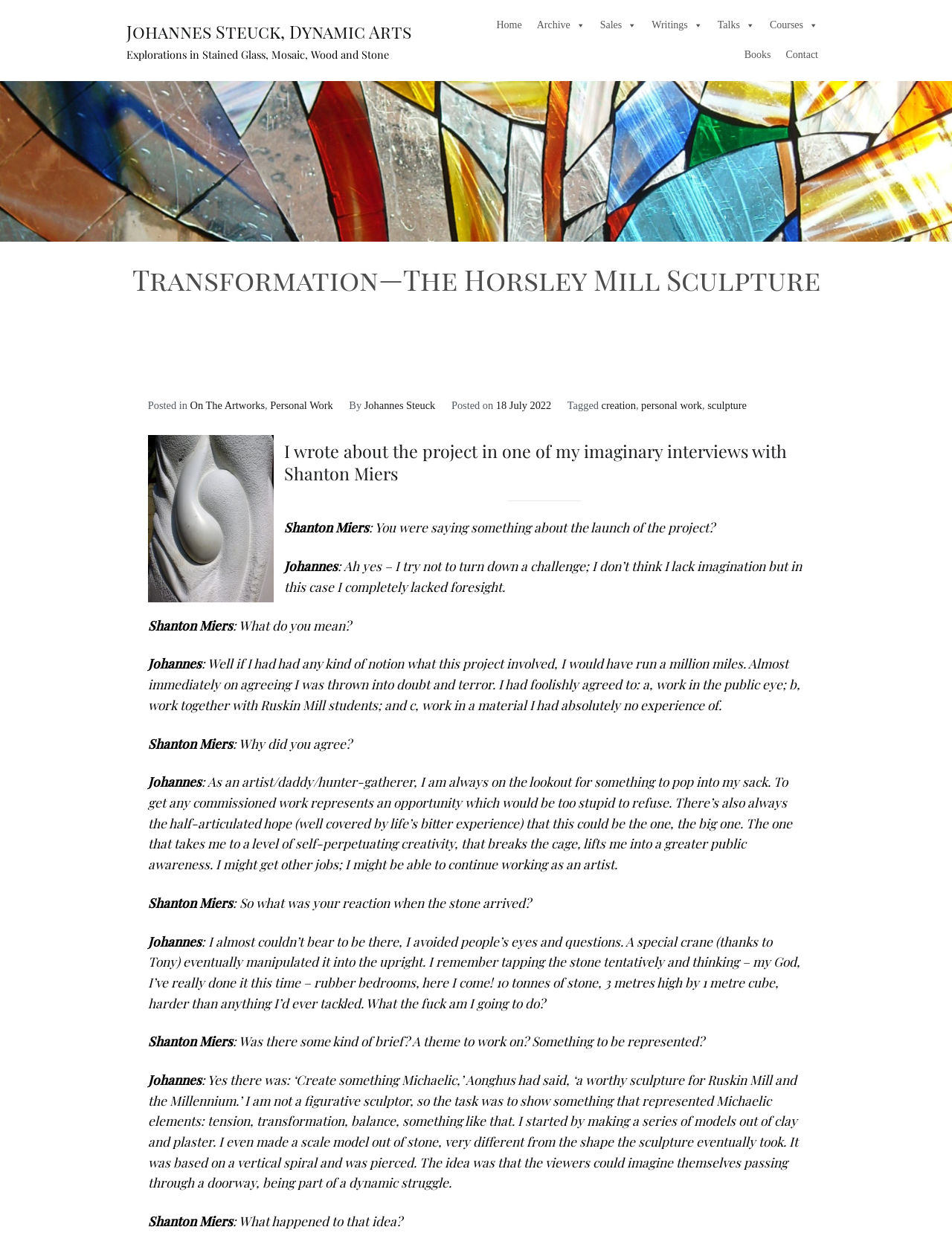Determine the bounding box coordinates of the clickable region to execute the instruction: "Click on the 'Contact' link". The coordinates should be four float numbers between 0 and 1, denoted as [left, top, right, bottom].

[0.818, 0.032, 0.867, 0.056]